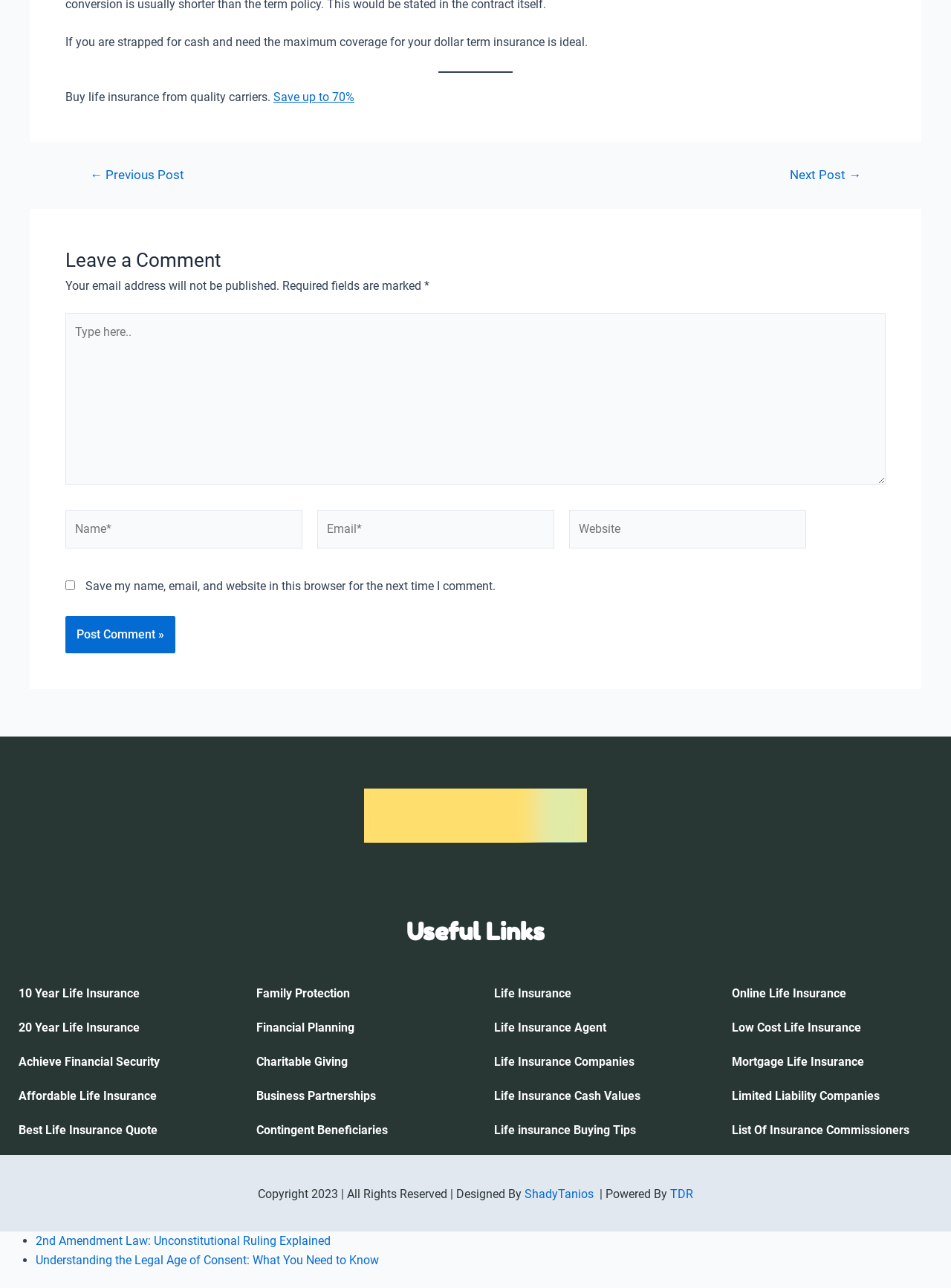Please locate the bounding box coordinates of the region I need to click to follow this instruction: "Click on 'Save up to 70%'".

[0.288, 0.07, 0.373, 0.08]